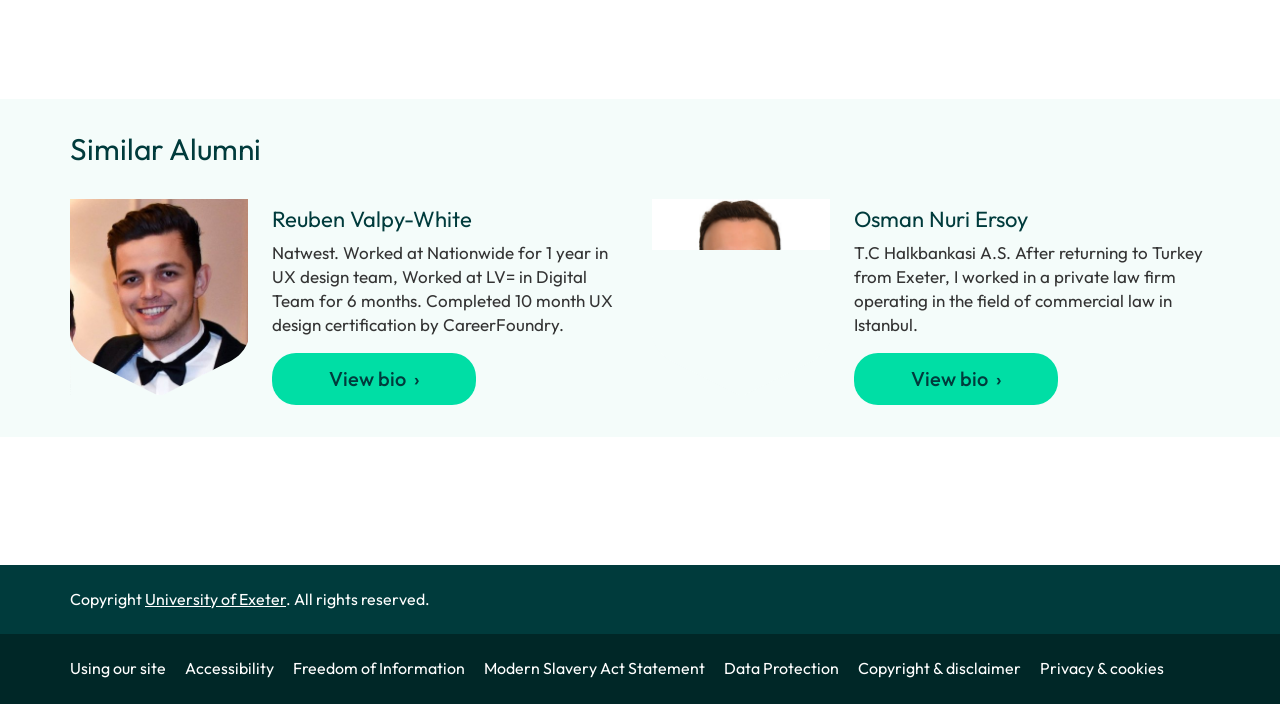Review the image closely and give a comprehensive answer to the question: How can you view the full bio of an alumnus?

To view the full bio of an alumnus, you need to click on the 'View bio' link, which is located below each alumnus's profile information, such as Reuben Valpy-White's and Osman Nuri Ersoy's profiles.